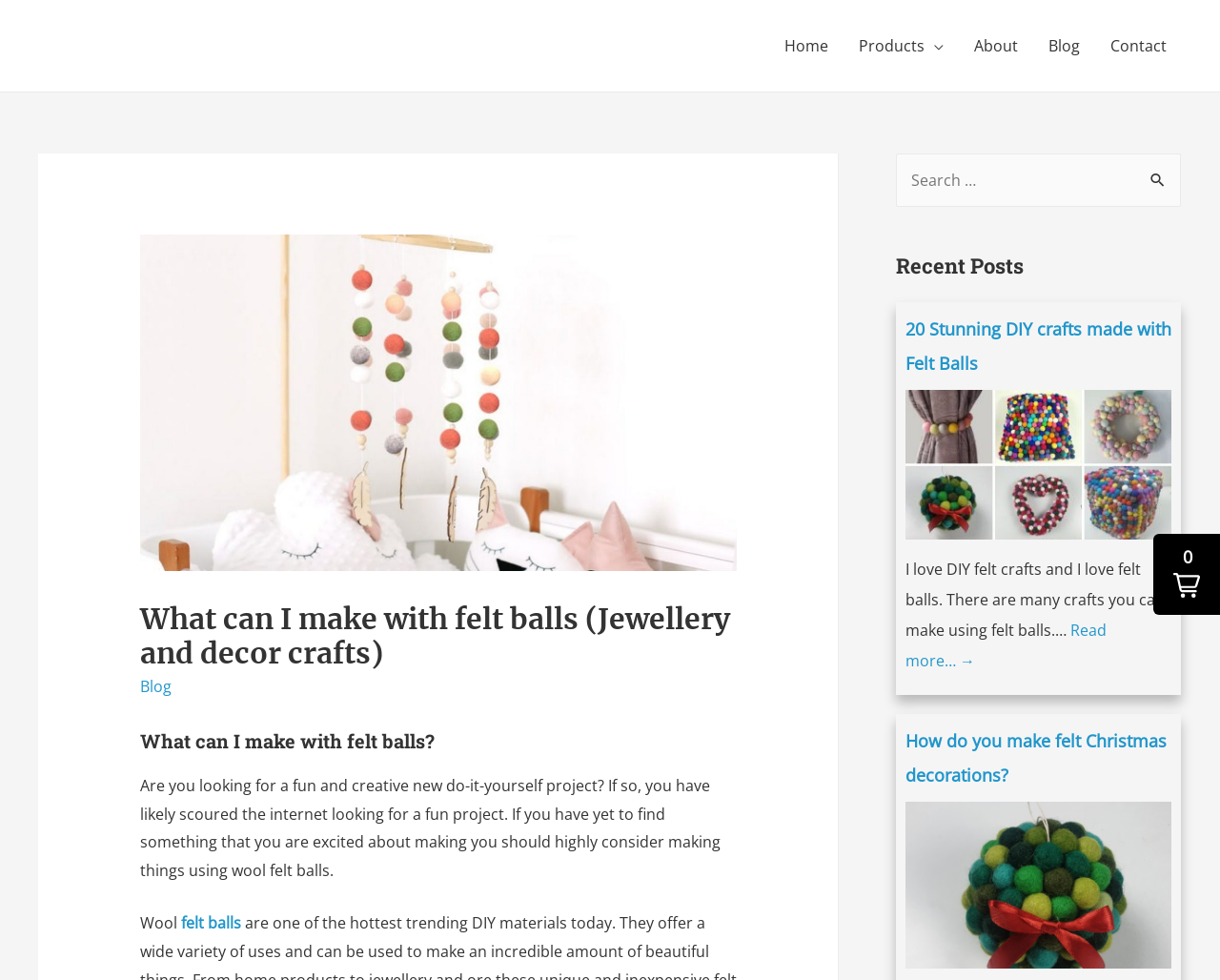Using the provided element description, identify the bounding box coordinates as (top-left x, top-left y, bottom-right x, bottom-right y). Ensure all values are between 0 and 1. Description: Products

[0.691, 0.016, 0.786, 0.078]